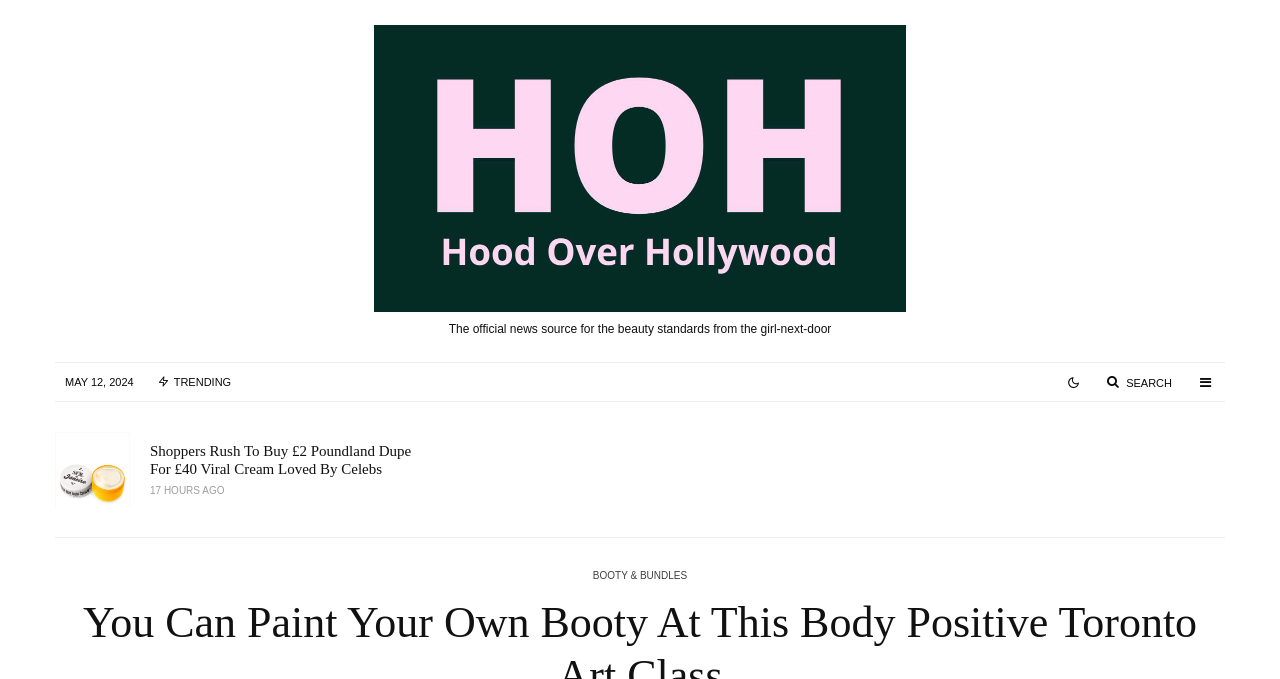Provide your answer in a single word or phrase: 
What is the time of the article about Lily-Rose Depp?

21 HOURS AGO